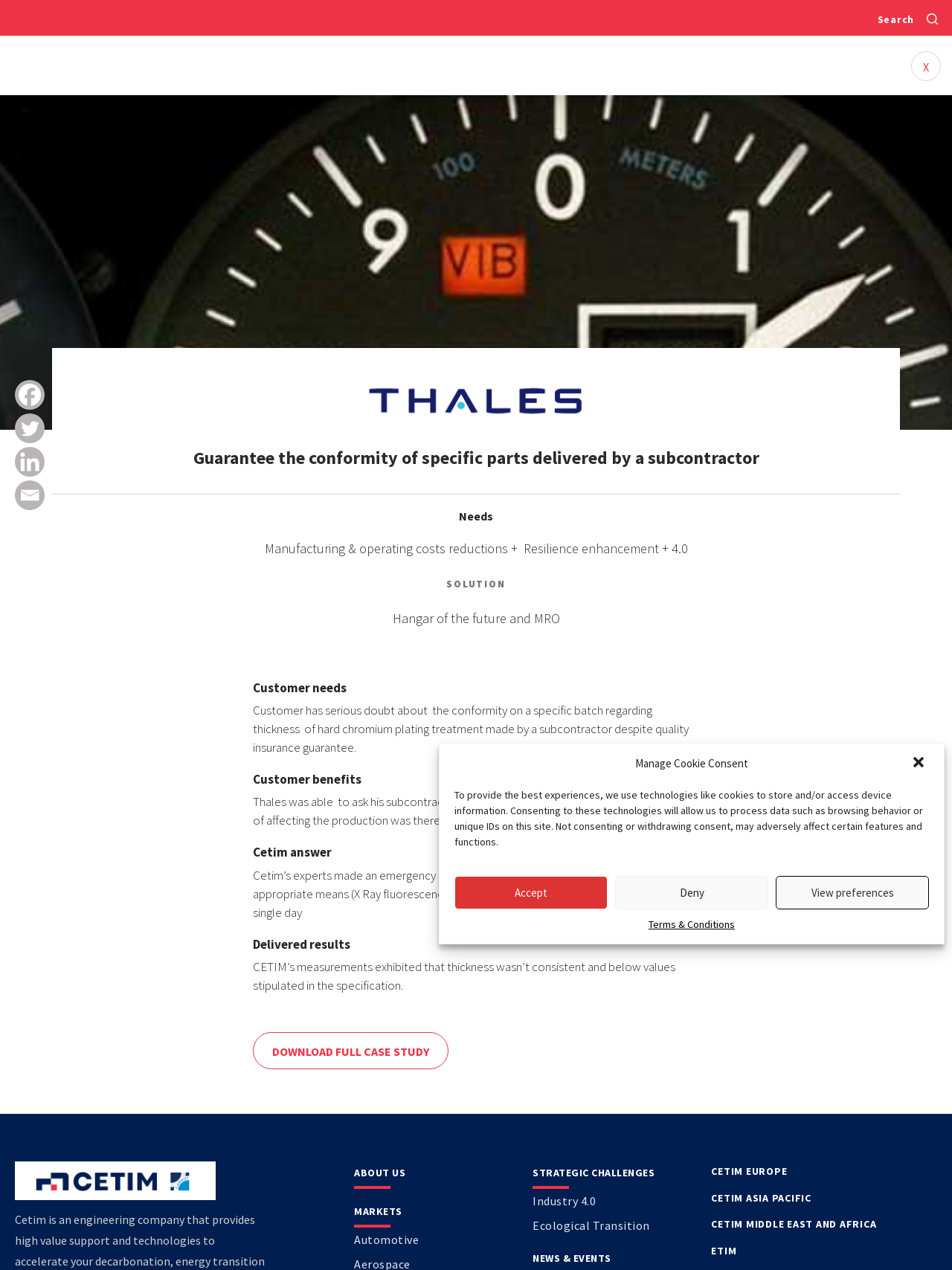Find and indicate the bounding box coordinates of the region you should select to follow the given instruction: "Visit the 'Karura launches decentralized exchange on Polkadot and Kusama' article".

None